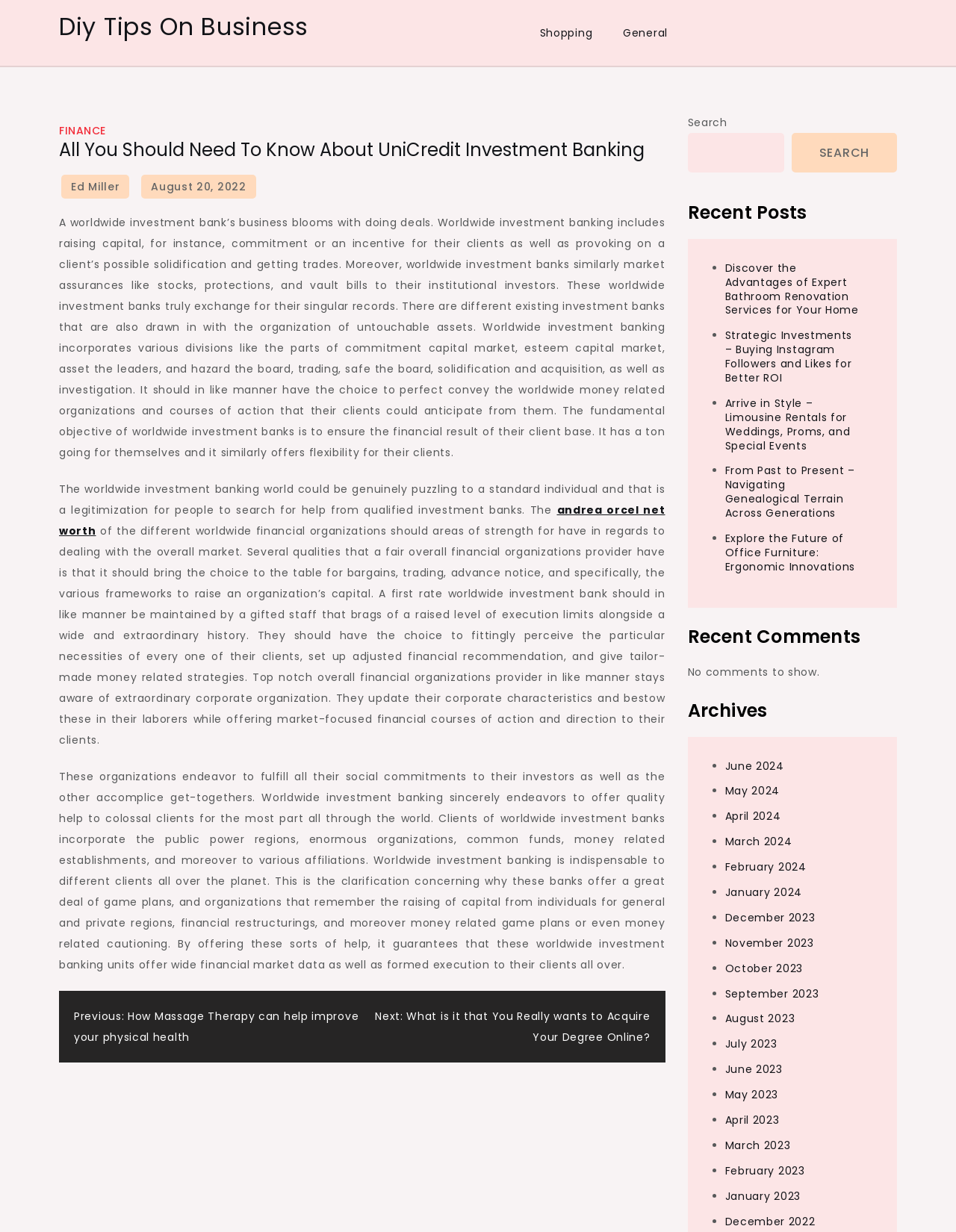Please provide the bounding box coordinates for the element that needs to be clicked to perform the instruction: "View recent posts". The coordinates must consist of four float numbers between 0 and 1, formatted as [left, top, right, bottom].

[0.719, 0.164, 0.938, 0.182]